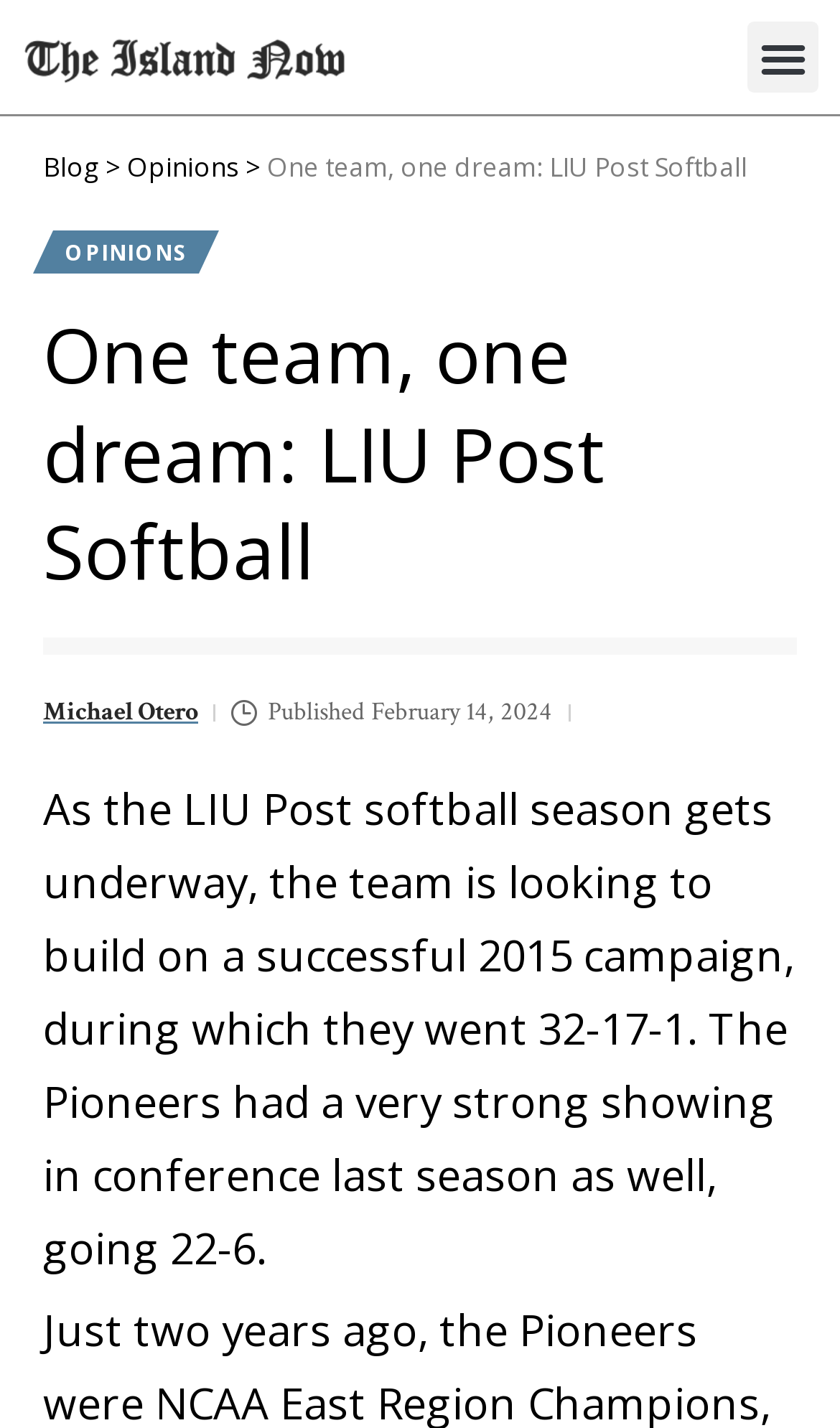Create a detailed description of the webpage's content and layout.

The webpage is about the LIU Post softball team, with the title "One team, one dream: LIU Post Softball" prominently displayed at the top. Below the title, there is a menu toggle button on the top right corner. 

On the top left, there is a header section with links to "Blog" and "Opinions", separated by a ">" symbol. The title "One team, one dream: LIU Post Softball" is repeated in this section. 

Below the header section, there is a heading with the same title, followed by a link to the author "Michael Otero" and a published date "February 14, 2024". 

The main content of the webpage is a paragraph of text that describes the team's performance in the 2015 season, mentioning their overall record and conference record. This text is located below the header and title sections, taking up most of the page's vertical space.